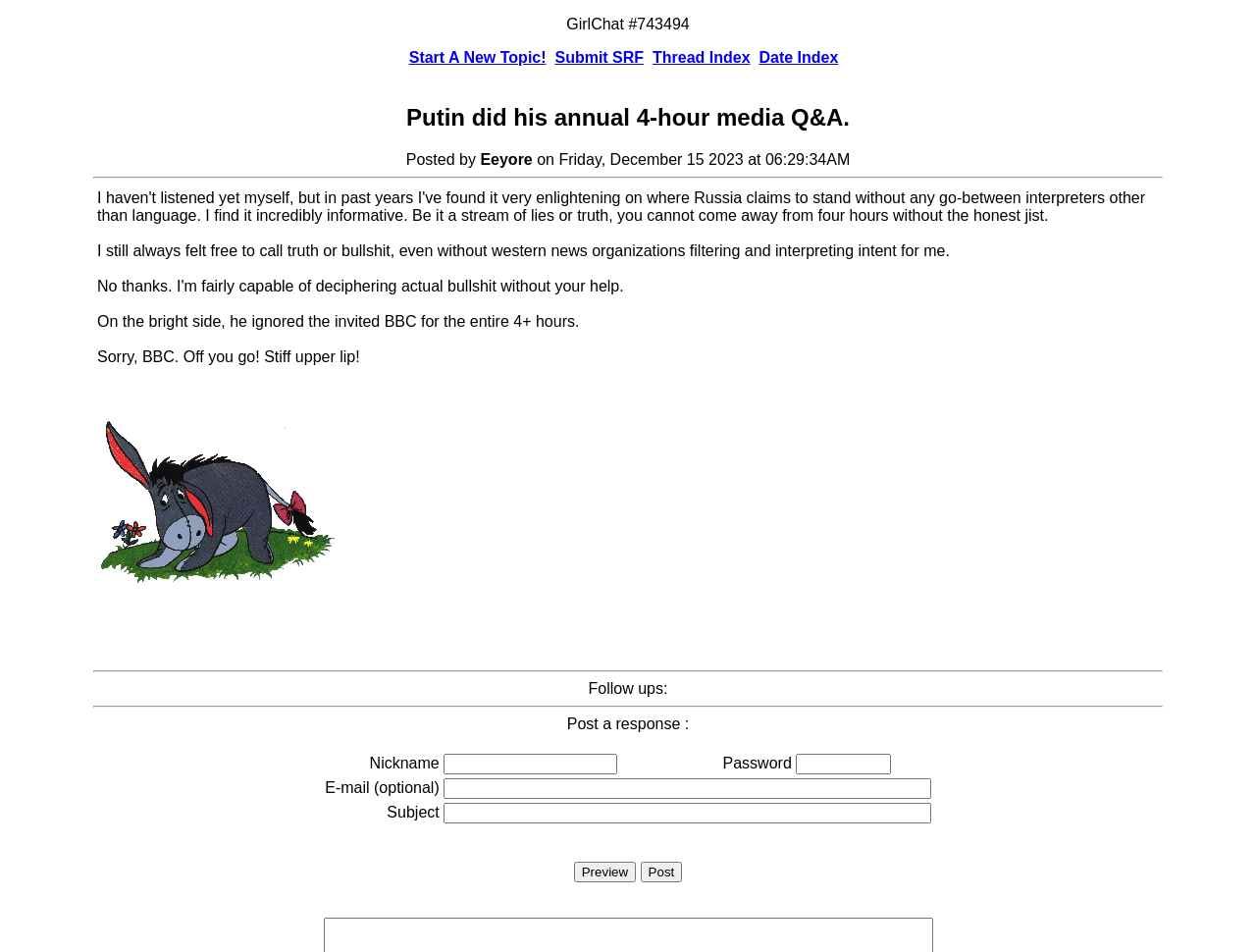Please identify the bounding box coordinates of the element on the webpage that should be clicked to follow this instruction: "Click post". The bounding box coordinates should be given as four float numbers between 0 and 1, formatted as [left, top, right, bottom].

[0.51, 0.905, 0.543, 0.927]